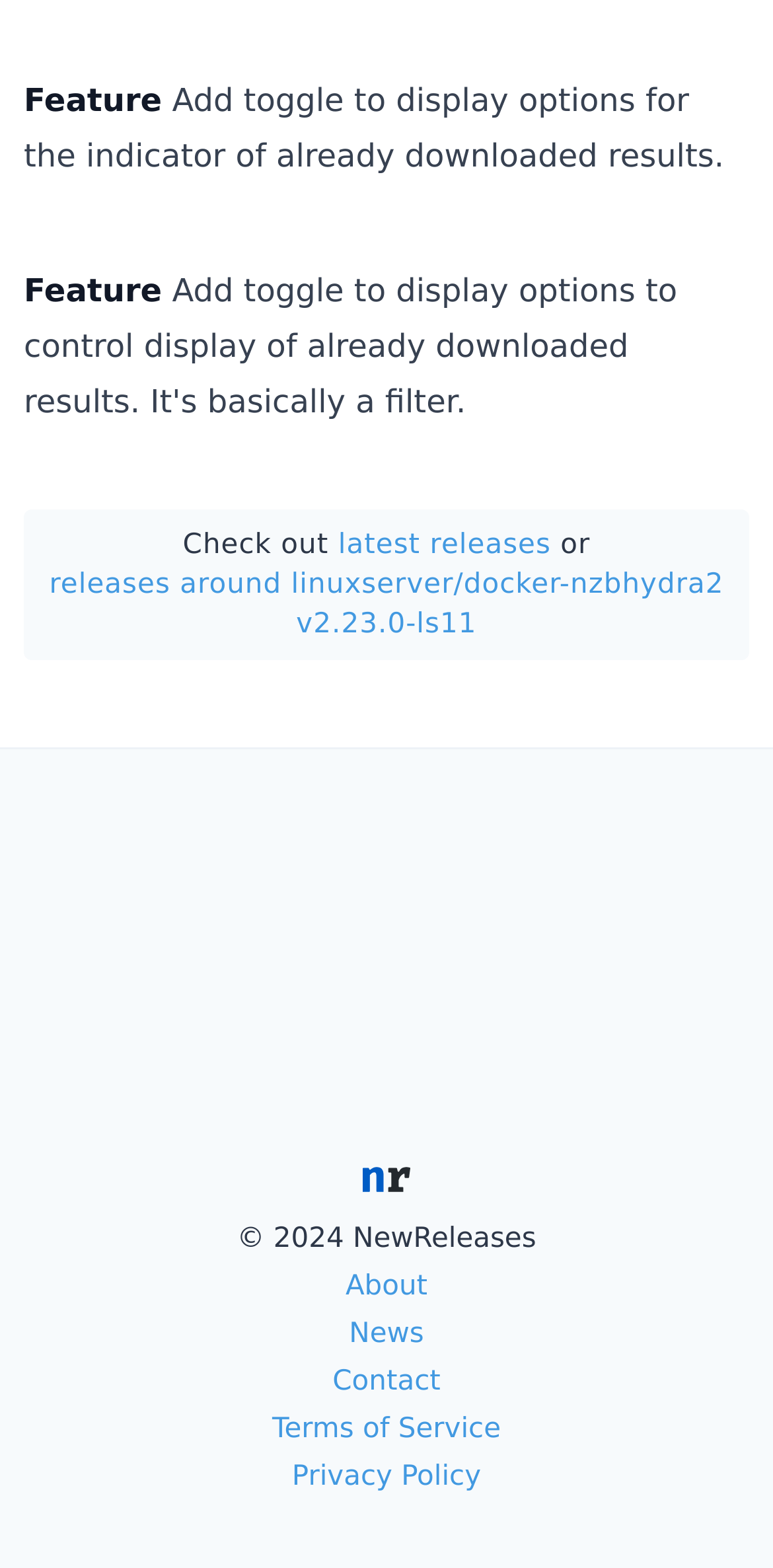Using the details from the image, please elaborate on the following question: What is the text after 'Check out'?

The text after 'Check out' is 'latest releases' which is a link element with bounding box coordinates [0.437, 0.337, 0.713, 0.357].